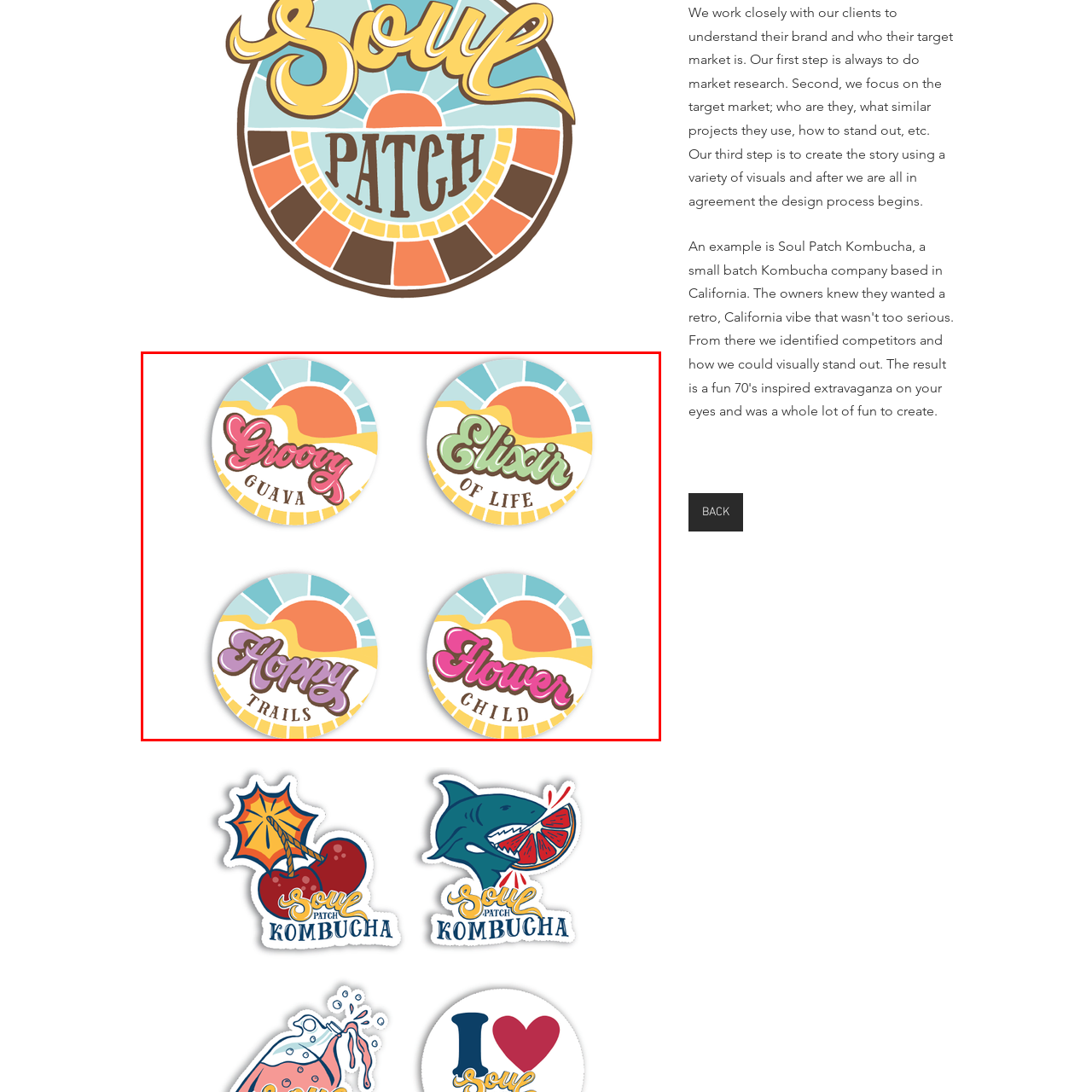What is the dominant color palette of the labels?
Concentrate on the image bordered by the red bounding box and offer a comprehensive response based on the image details.

The caption describes the background of the labels as featuring soft pastel colors, including yellow, light blue, and pink. This suggests that the dominant color palette of the labels is pastel colors, which creates a cohesive and sunny look among the four labels.